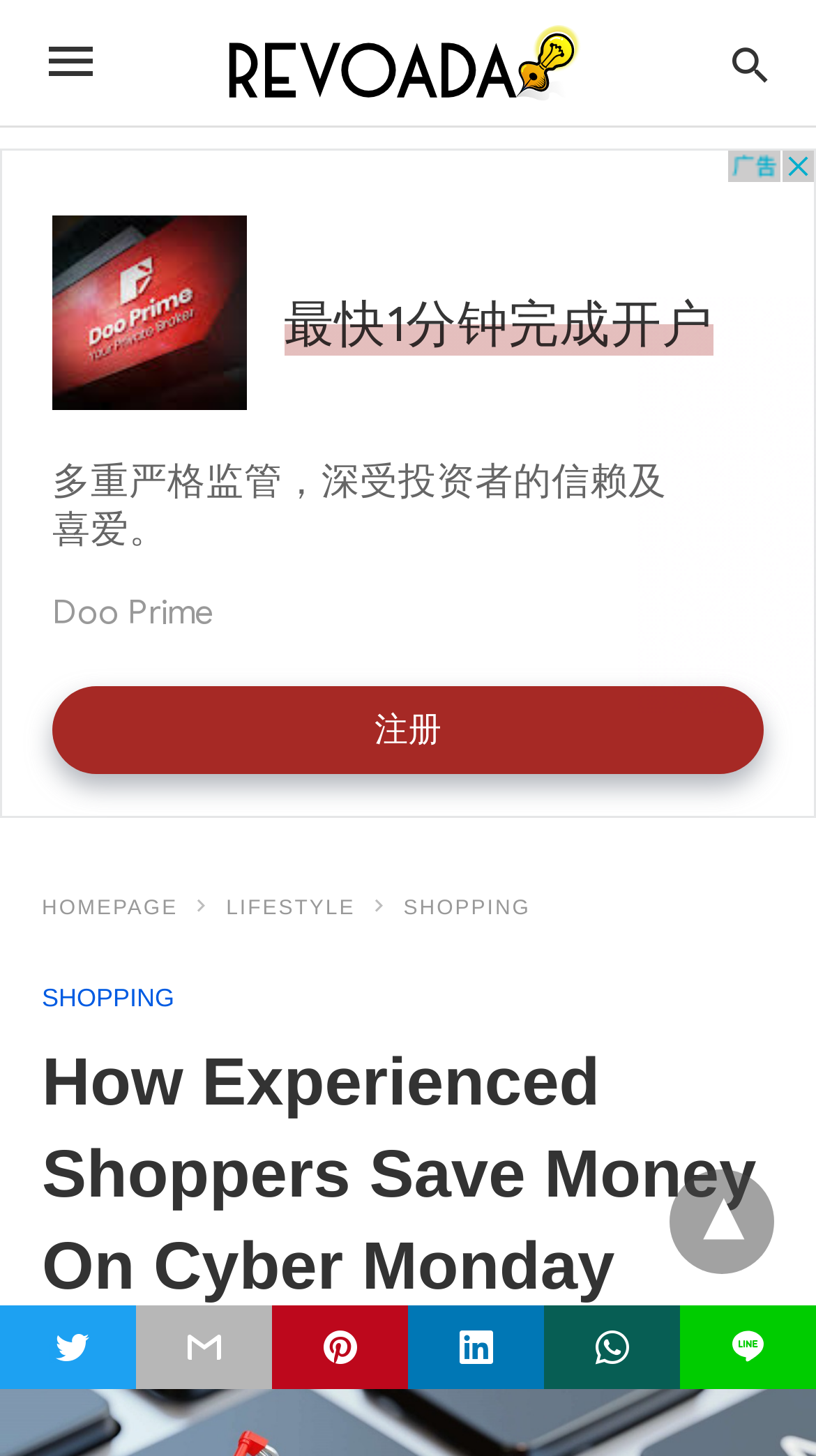Produce an elaborate caption capturing the essence of the webpage.

The webpage appears to be an article about how experienced shoppers save money on Cyber Monday. At the top left, there is a logo of "Revoada" which is also a clickable link. Next to the logo, there is a search bar with a placeholder text "Type your query". On the top right, there is a small icon that looks like a magnifying glass.

Below the search bar, there is a large advertisement that spans the entire width of the page. Underneath the advertisement, there are three main navigation links: "HOMEPAGE", "LIFESTYLE", and "SHOPPING". The "SHOPPING" link is highlighted, indicating that it is the current page.

The main content of the page is headed by a title "How Experienced Shoppers Save Money On Cyber Monday", which is a prominent heading that takes up most of the width of the page. Below the title, there are several social media links, including Facebook, Twitter, and LinkedIn, represented by their respective icons.

At the very bottom of the page, there is a row of links, including "t", four other icons, and "L line", which is accompanied by a small image of a line. There is also a dropdown arrow icon on the bottom right corner of the page.